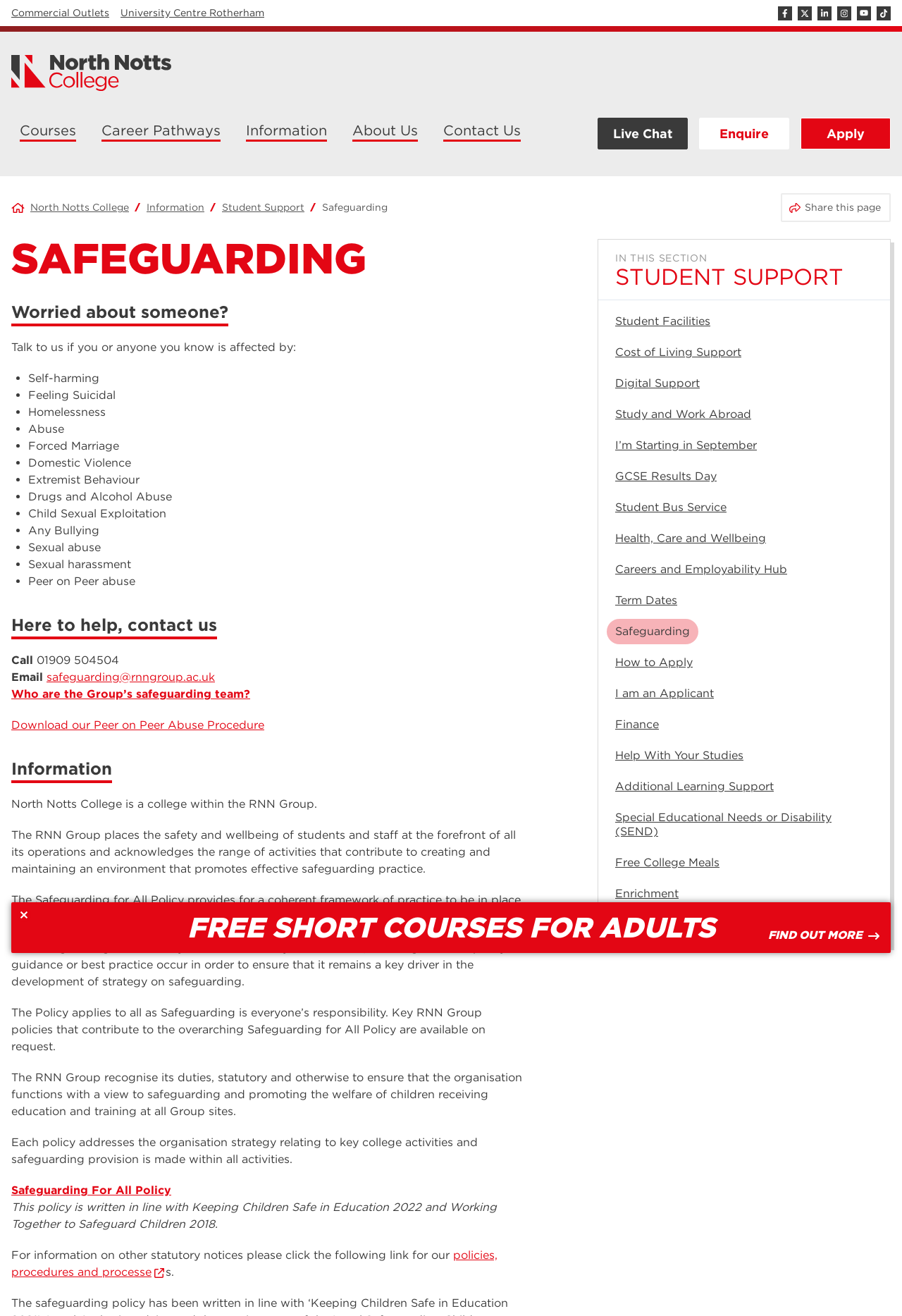Specify the bounding box coordinates for the region that must be clicked to perform the given instruction: "Click the 'Courses' link".

[0.012, 0.086, 0.094, 0.117]